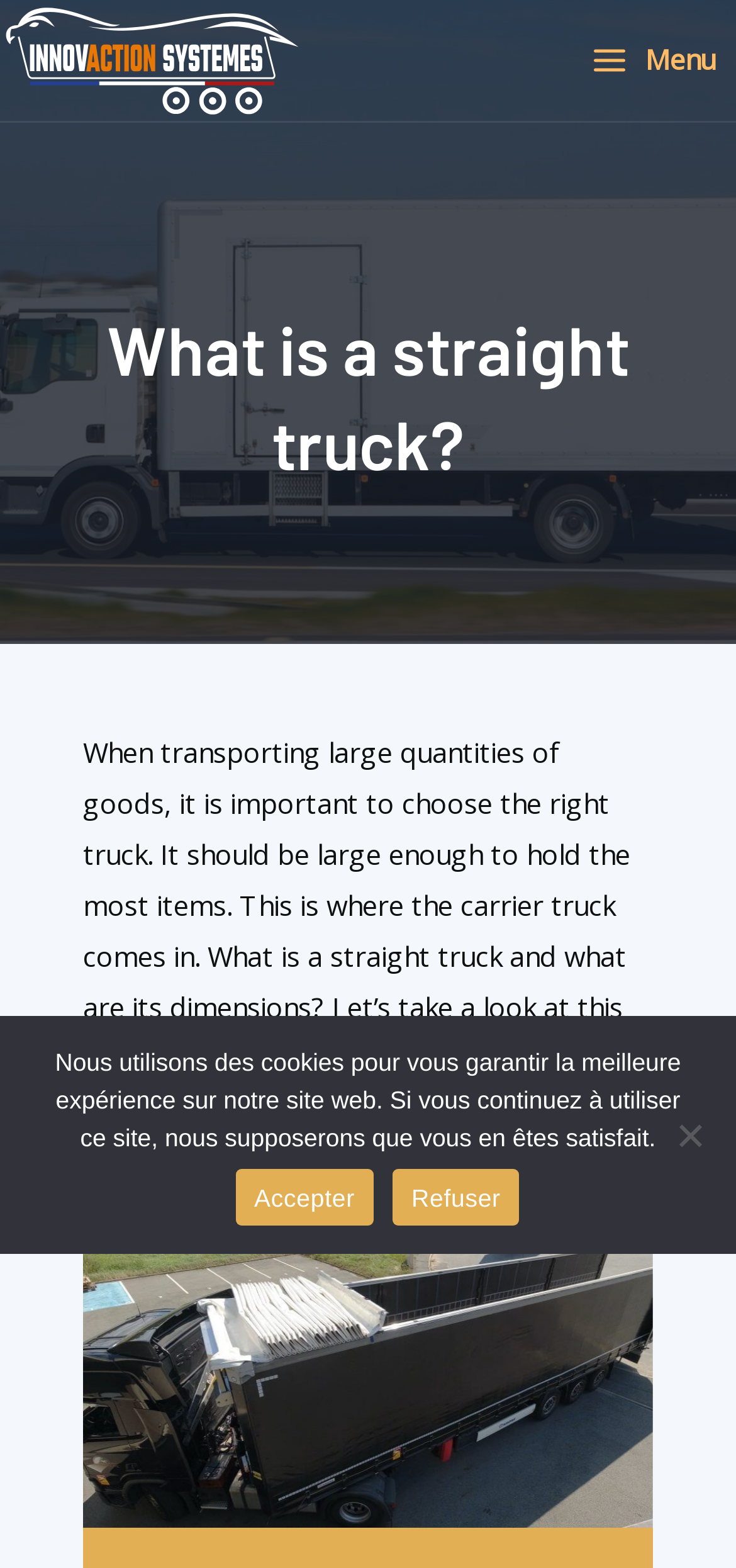How many links are present in the main menu?
Answer with a single word or phrase by referring to the visual content.

At least 1